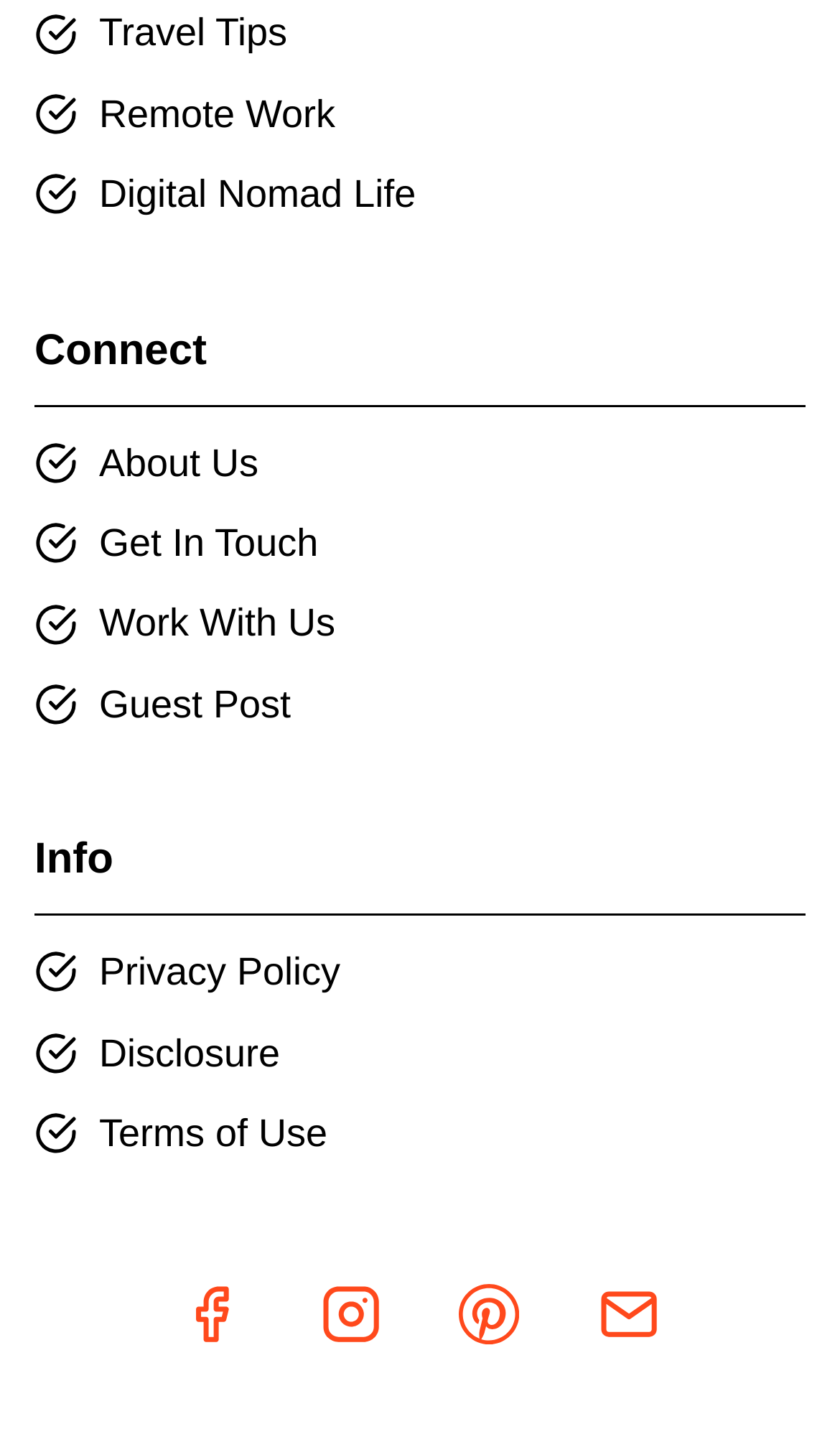Please answer the following question as detailed as possible based on the image: 
What are the main categories on the top?

By looking at the top section of the webpage, I can see three links with the text 'Travel Tips', 'Remote Work', and 'Digital Nomad Life'. These seem to be the main categories or topics that the webpage is focused on.